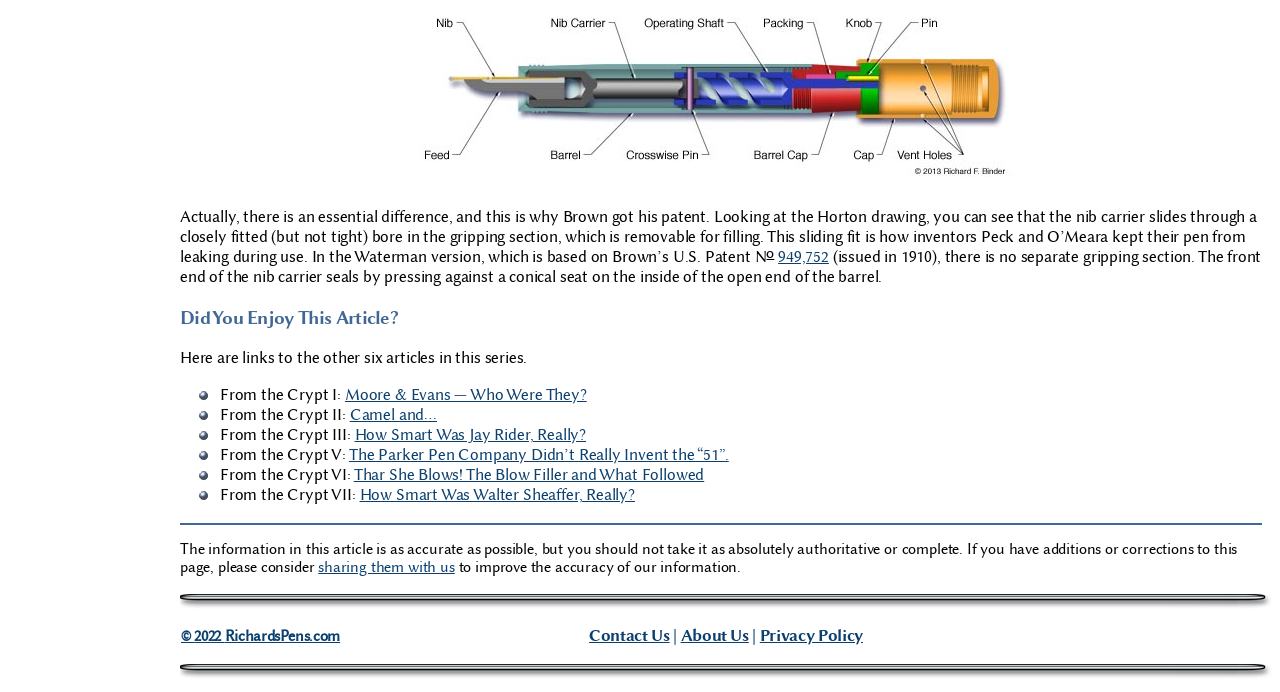What is the request to readers regarding the accuracy of the information?
Give a detailed explanation using the information visible in the image.

The request to readers is to share any additions or corrections to the information presented in the article, in order to improve the accuracy of the information. This is stated in the text as 'If you have additions or corrections to this page, please consider sharing them with us'.